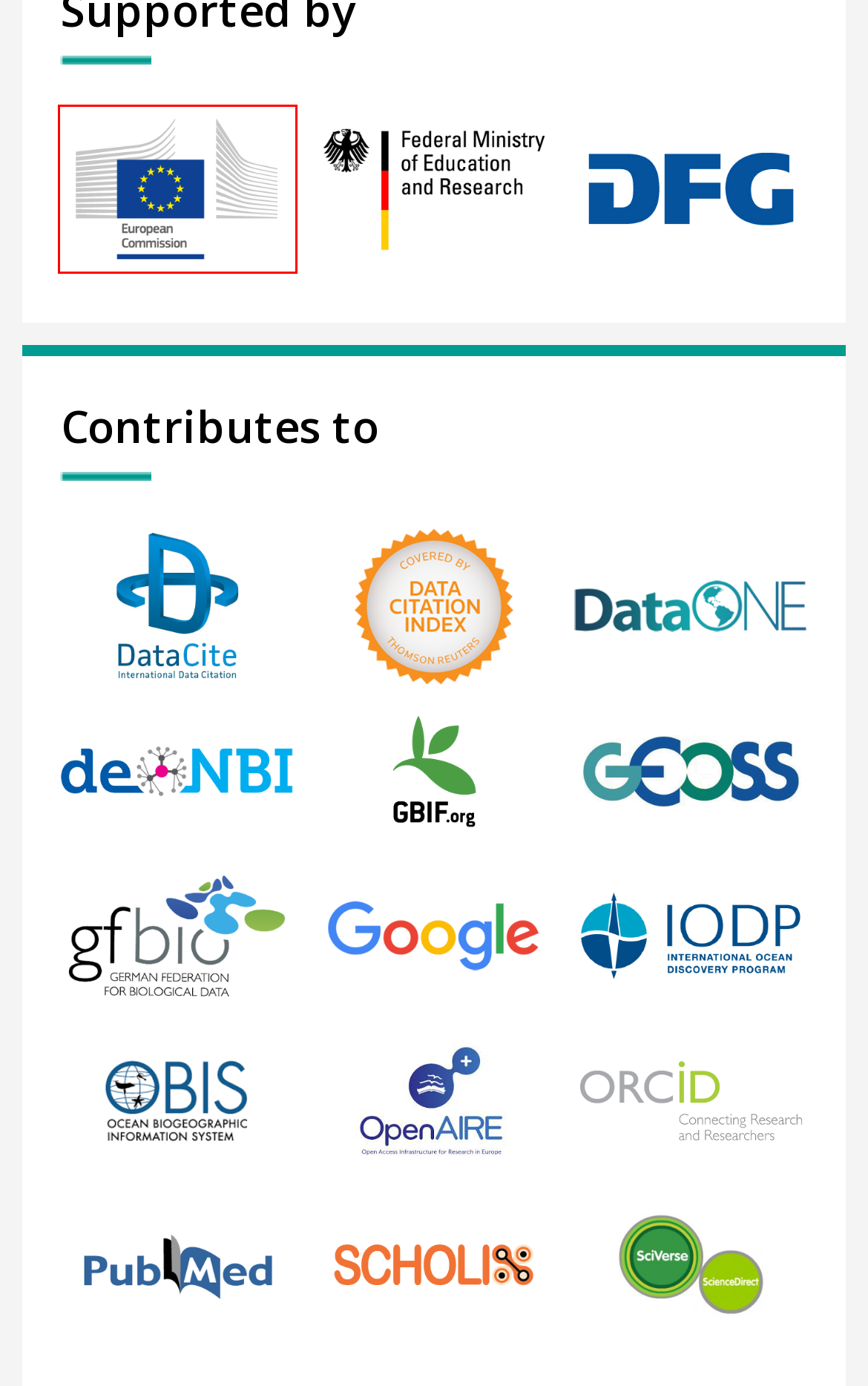Look at the screenshot of a webpage with a red bounding box and select the webpage description that best corresponds to the new page after clicking the element in the red box. Here are the options:
A. Home Page
B. panFMP – PANGAEA® Framework for Metadata Portals
C. Language selection | European Commission
D. Baseline Surface Radiation Network: Baseline Surface Radiation Network
E. Integrated Taxonomic Information System
F. Home - World Data System
G. DFG, German Research Foundation - Good Research Practice
H. Redirecting

C